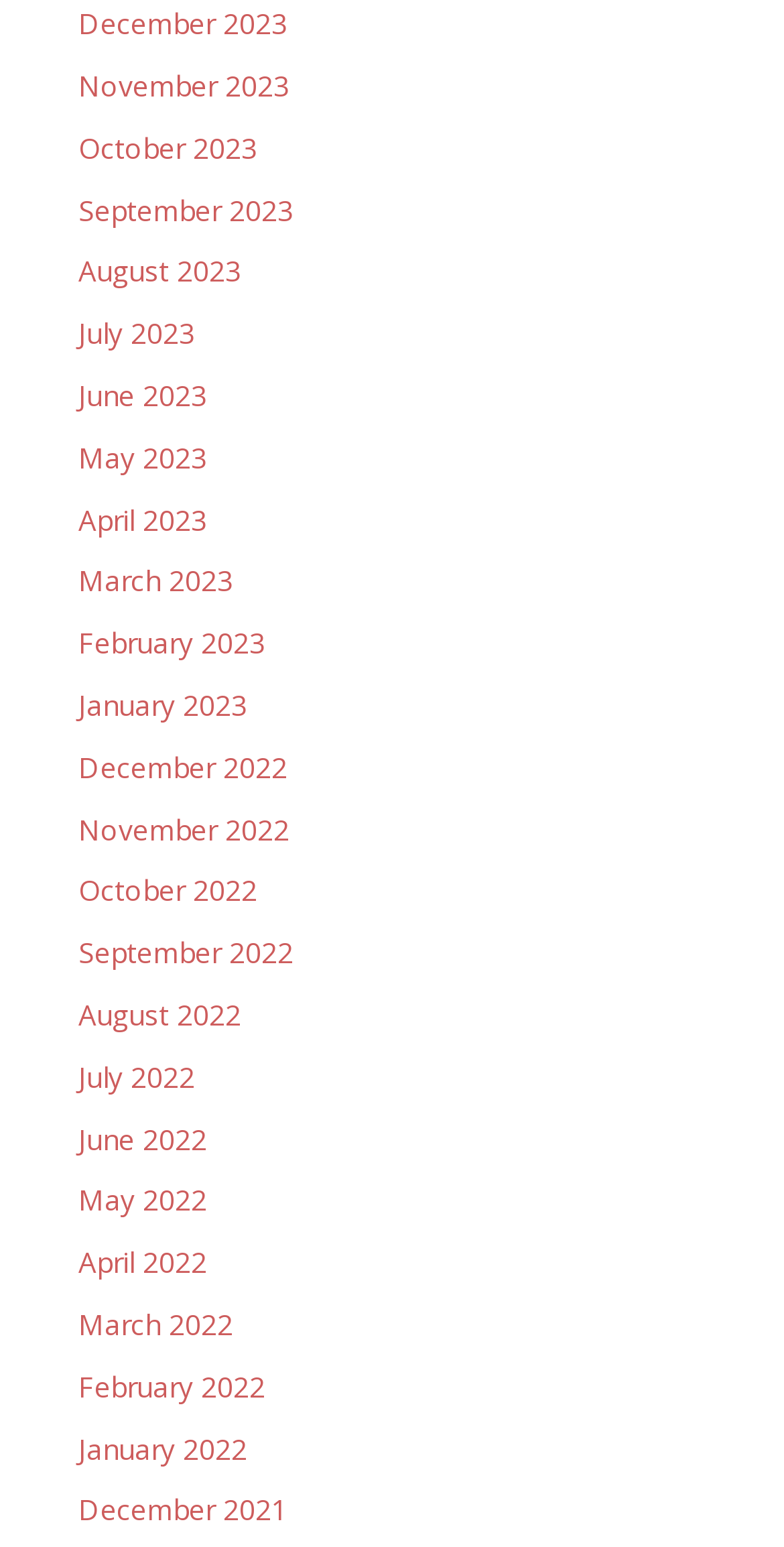Highlight the bounding box coordinates of the element you need to click to perform the following instruction: "Go to November 2022."

[0.1, 0.523, 0.369, 0.548]